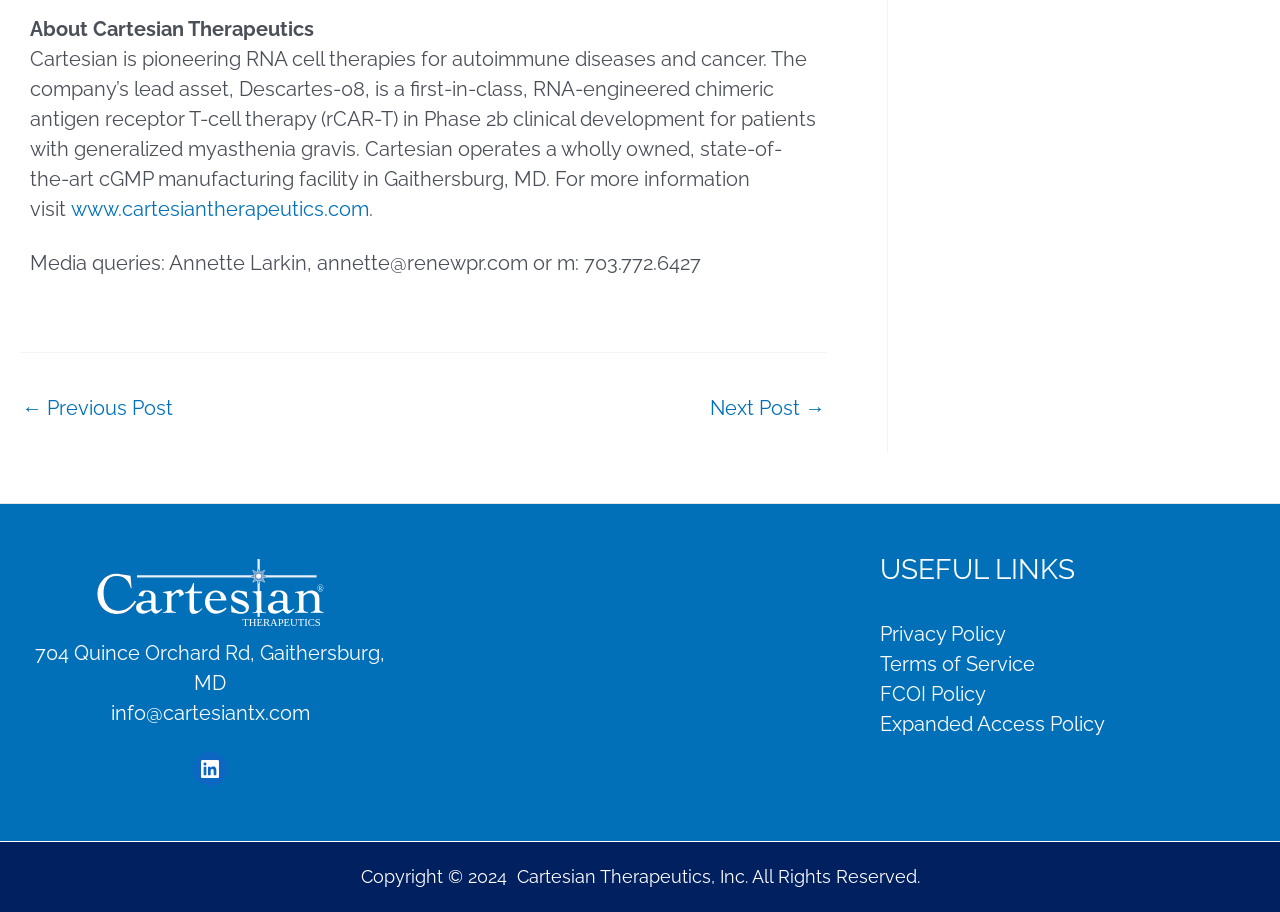Please identify the bounding box coordinates of the element that needs to be clicked to execute the following command: "Read the privacy policy". Provide the bounding box using four float numbers between 0 and 1, formatted as [left, top, right, bottom].

[0.688, 0.682, 0.786, 0.708]